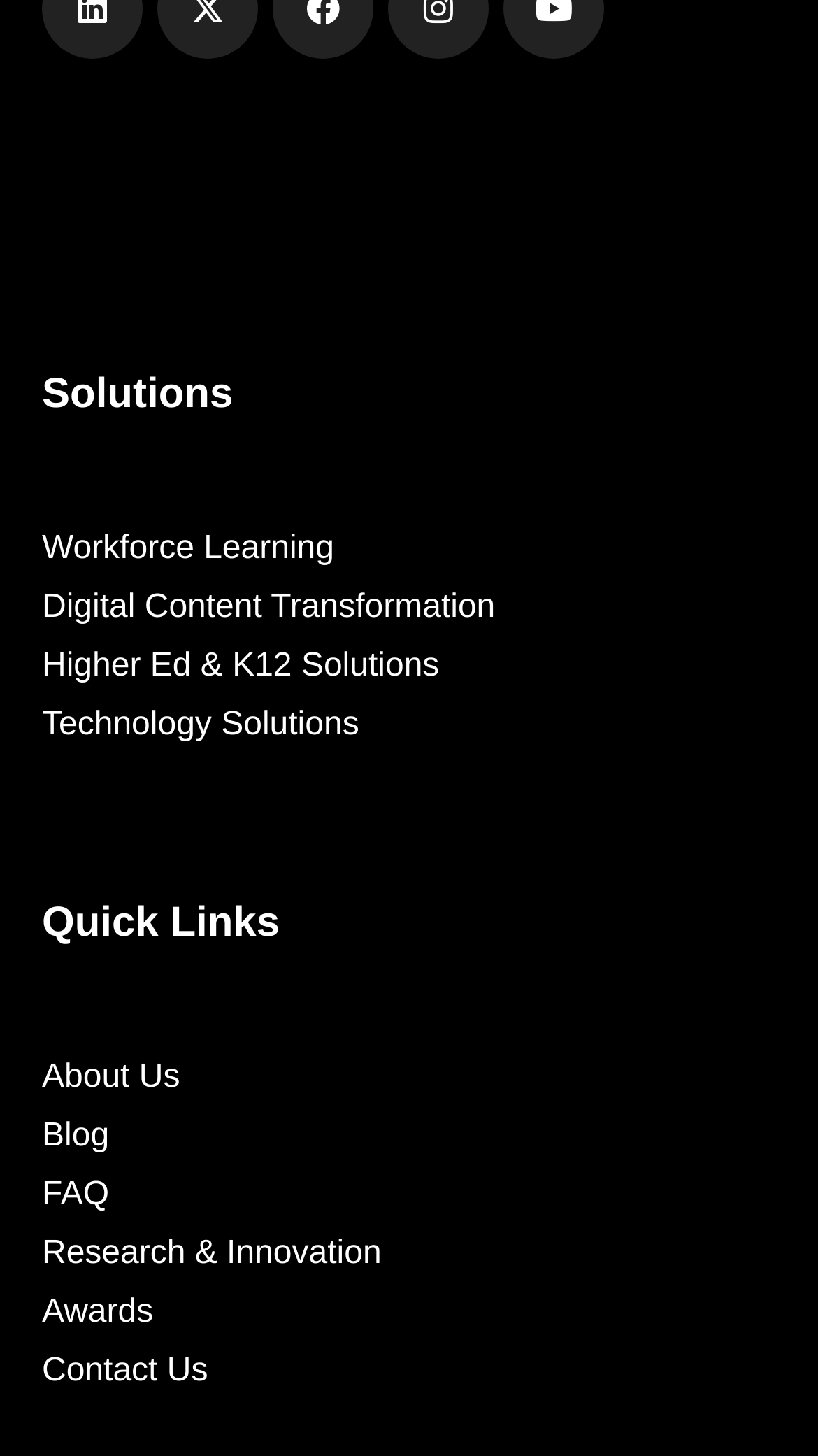Please provide a detailed answer to the question below based on the screenshot: 
What is the purpose of the textbox?

The textbox is labeled as 'Enter work email id' and is required, indicating that it is used to input a work email address, likely for authentication or registration purposes.